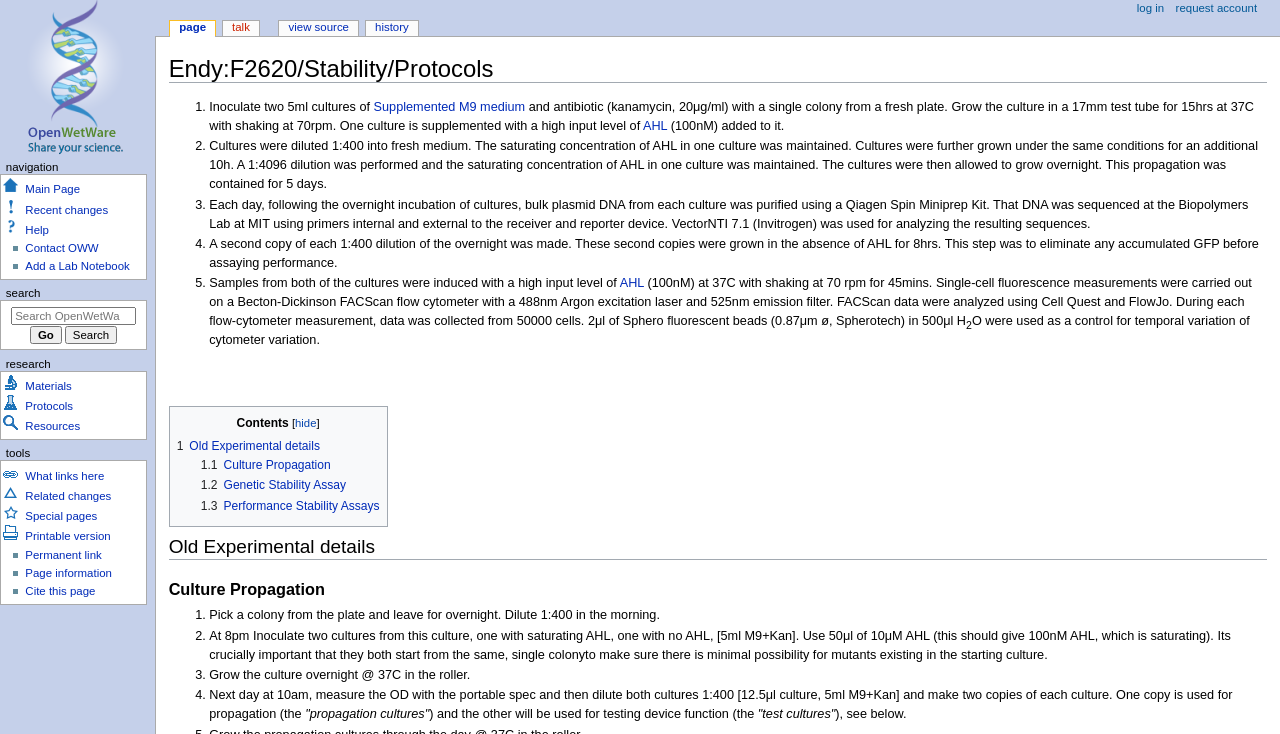Please find the bounding box coordinates (top-left x, top-left y, bottom-right x, bottom-right y) in the screenshot for the UI element described as follows: Cite this page

[0.02, 0.797, 0.075, 0.813]